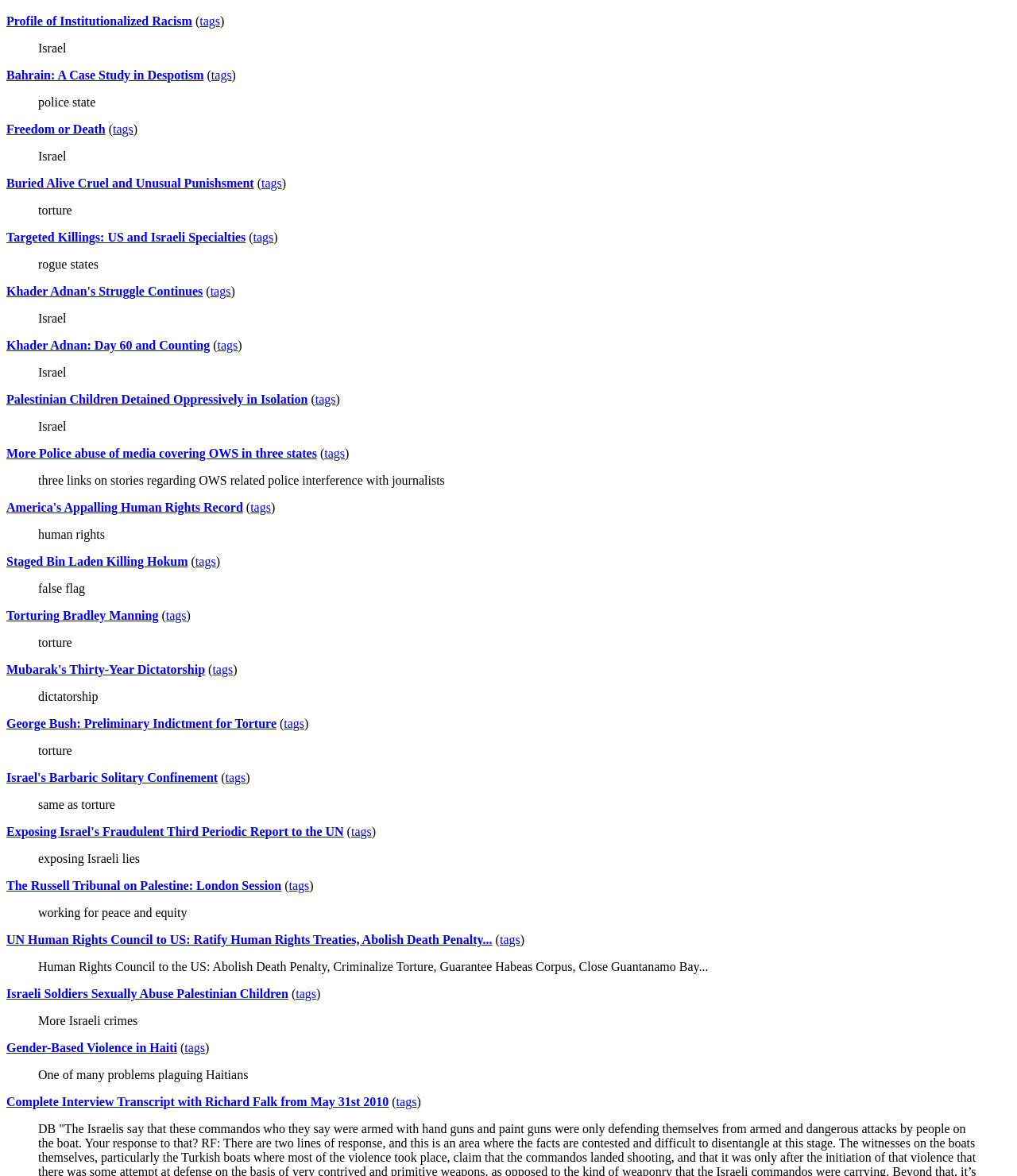Specify the bounding box coordinates for the region that must be clicked to perform the given instruction: "Click on the link 'Freedom or Death'".

[0.006, 0.104, 0.104, 0.115]